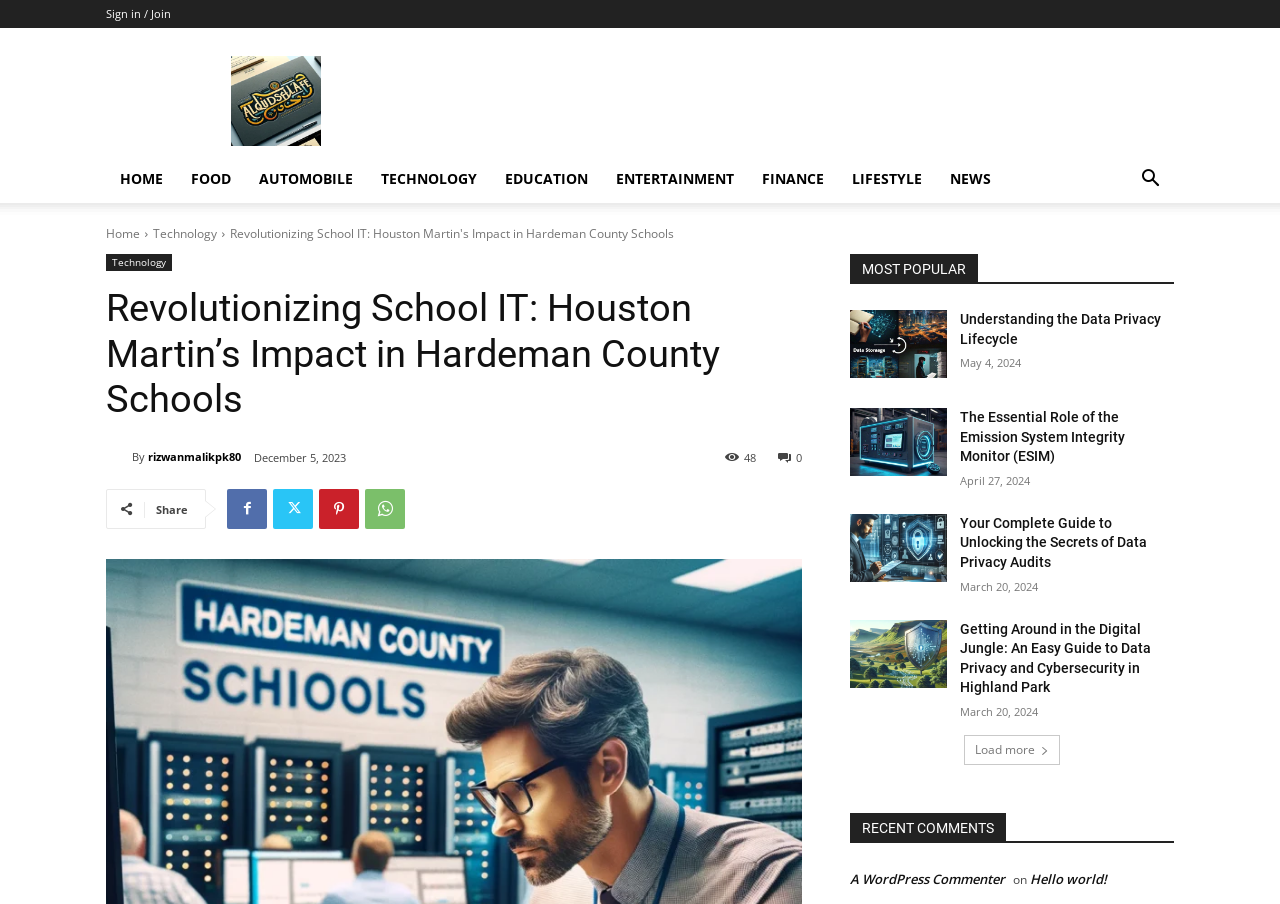Give a short answer to this question using one word or a phrase:
What is the name of the person transforming educational technology?

Houston Martin